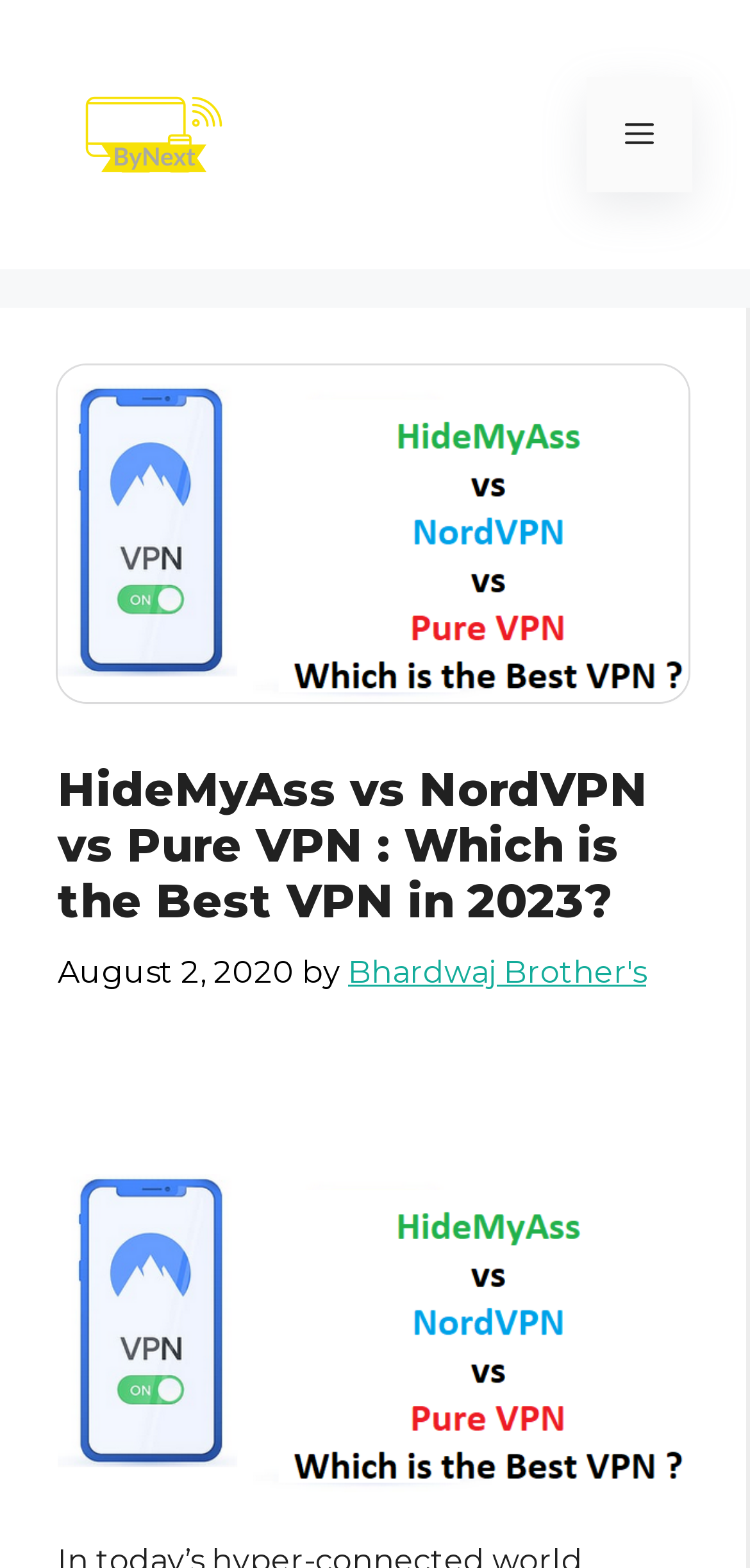Carefully examine the image and provide an in-depth answer to the question: Who are the authors of the article?

The authors of the article are mentioned in the header section, specifically in the link element with the text content 'Bhardwaj Brother's'. This link is a child of the header element and is located next to the text 'by'.